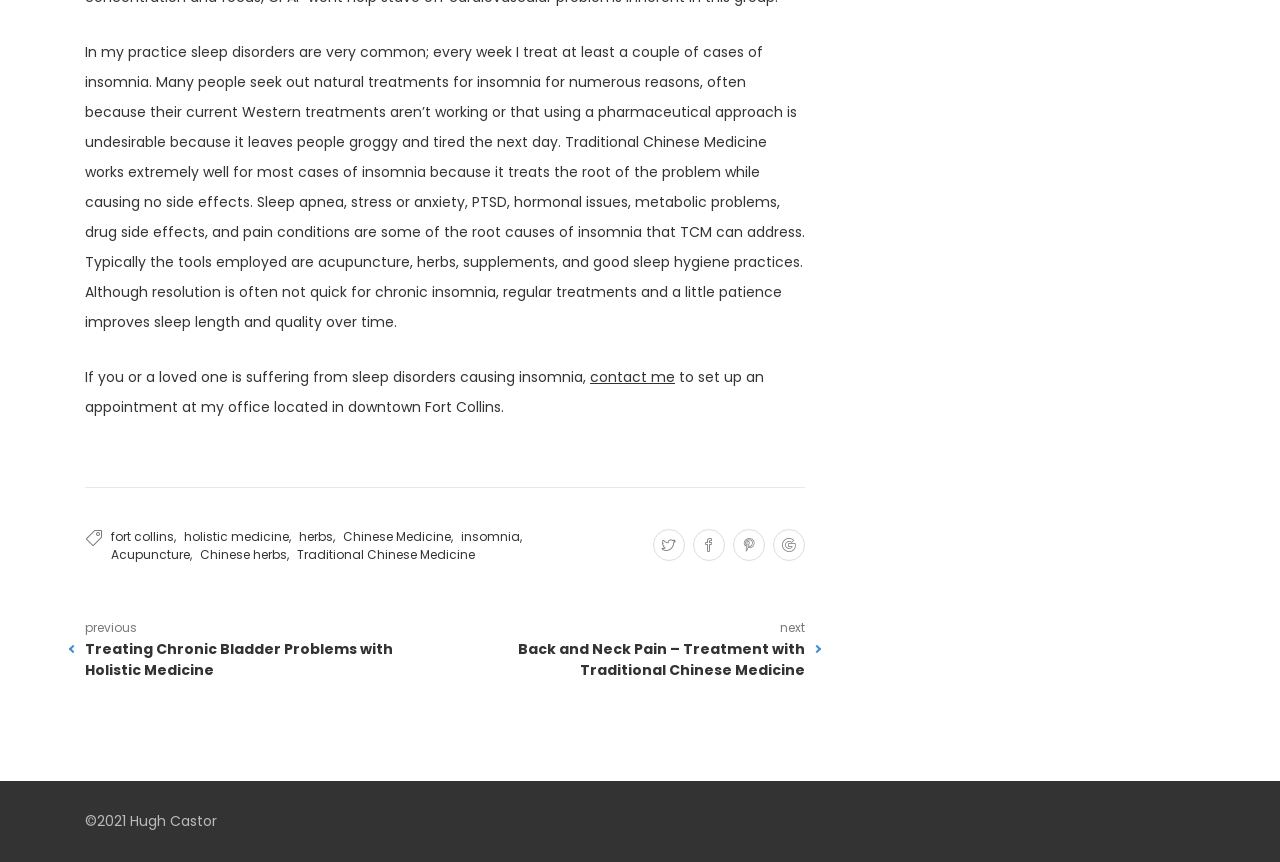Locate and provide the bounding box coordinates for the HTML element that matches this description: "Chinese Medicine".

[0.264, 0.613, 0.352, 0.632]